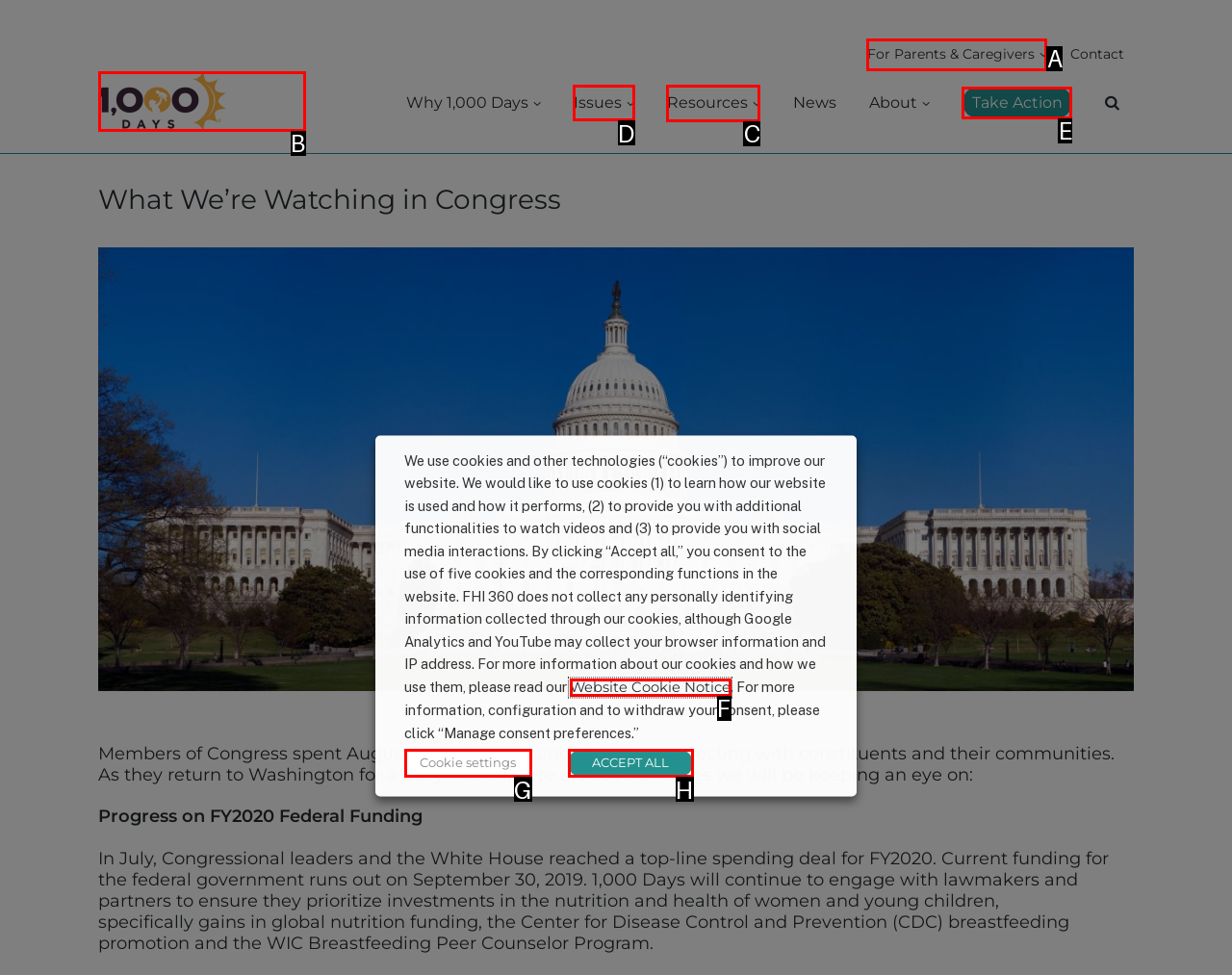Identify the HTML element that should be clicked to accomplish the task: Click on the 'Issues' link
Provide the option's letter from the given choices.

D